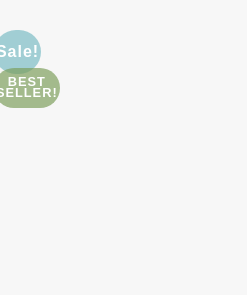Provide a brief response to the question using a single word or phrase: 
What is the notable feature of this hob?

Advanced cooking capabilities